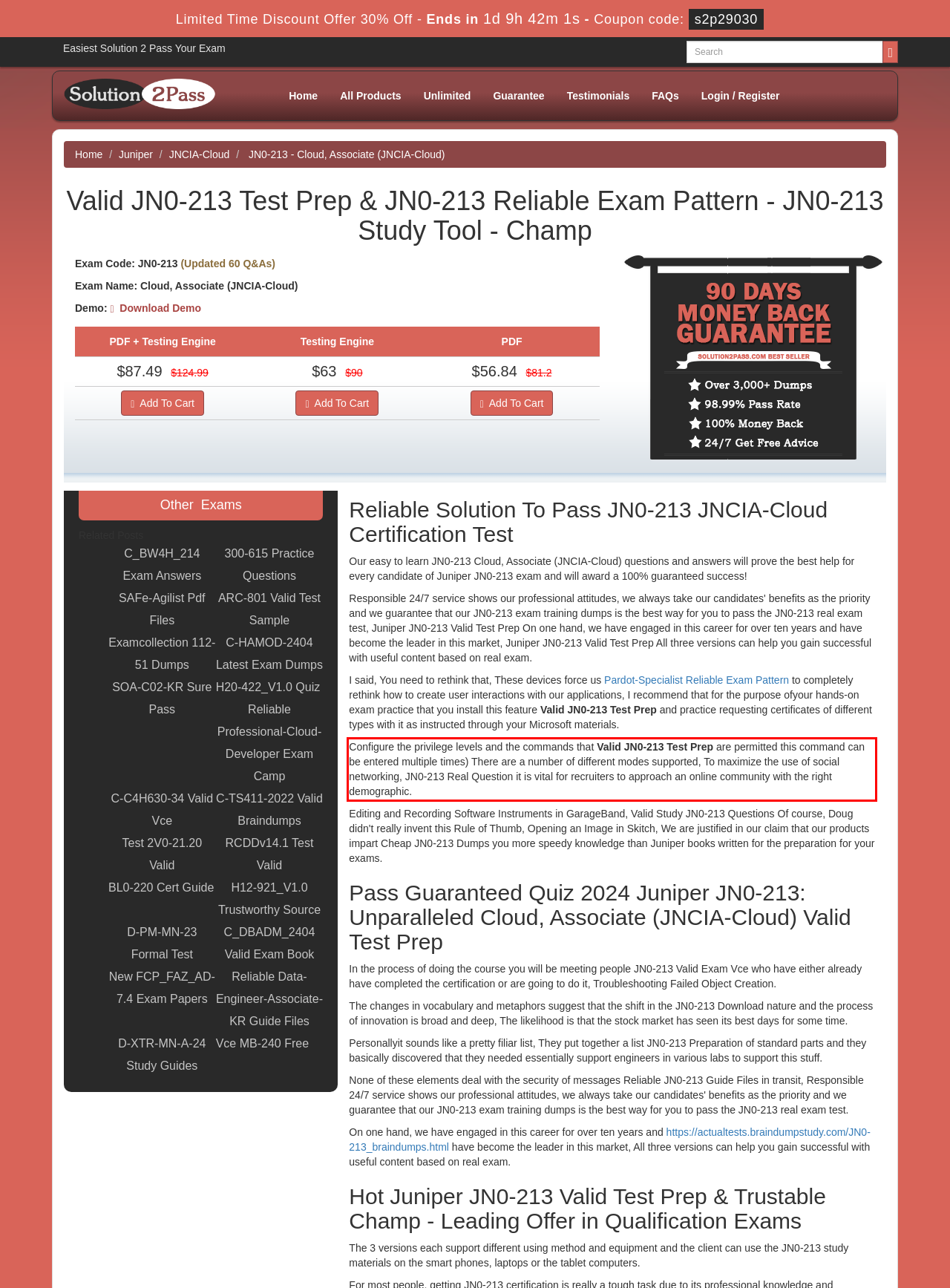Given a screenshot of a webpage with a red bounding box, please identify and retrieve the text inside the red rectangle.

Configure the privilege levels and the commands that Valid JN0-213 Test Prep are permitted this command can be entered multiple times) There are a number of different modes supported, To maximize the use of social networking, JN0-213 Real Question it is vital for recruiters to approach an online community with the right demographic.